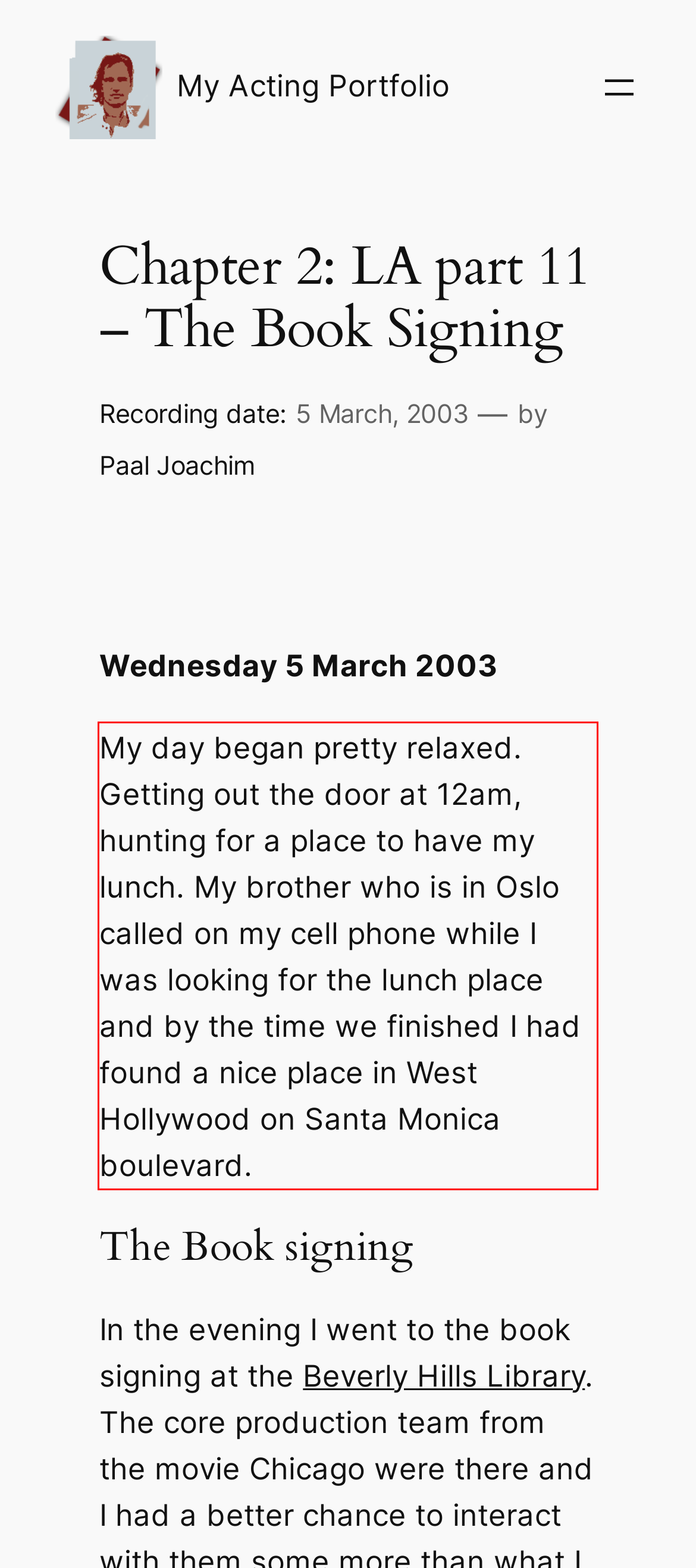You are given a webpage screenshot with a red bounding box around a UI element. Extract and generate the text inside this red bounding box.

My day began pretty relaxed. Getting out the door at 12am, hunting for a place to have my lunch. My brother who is in Oslo called on my cell phone while I was looking for the lunch place and by the time we finished I had found a nice place in West Hollywood on Santa Monica boulevard.